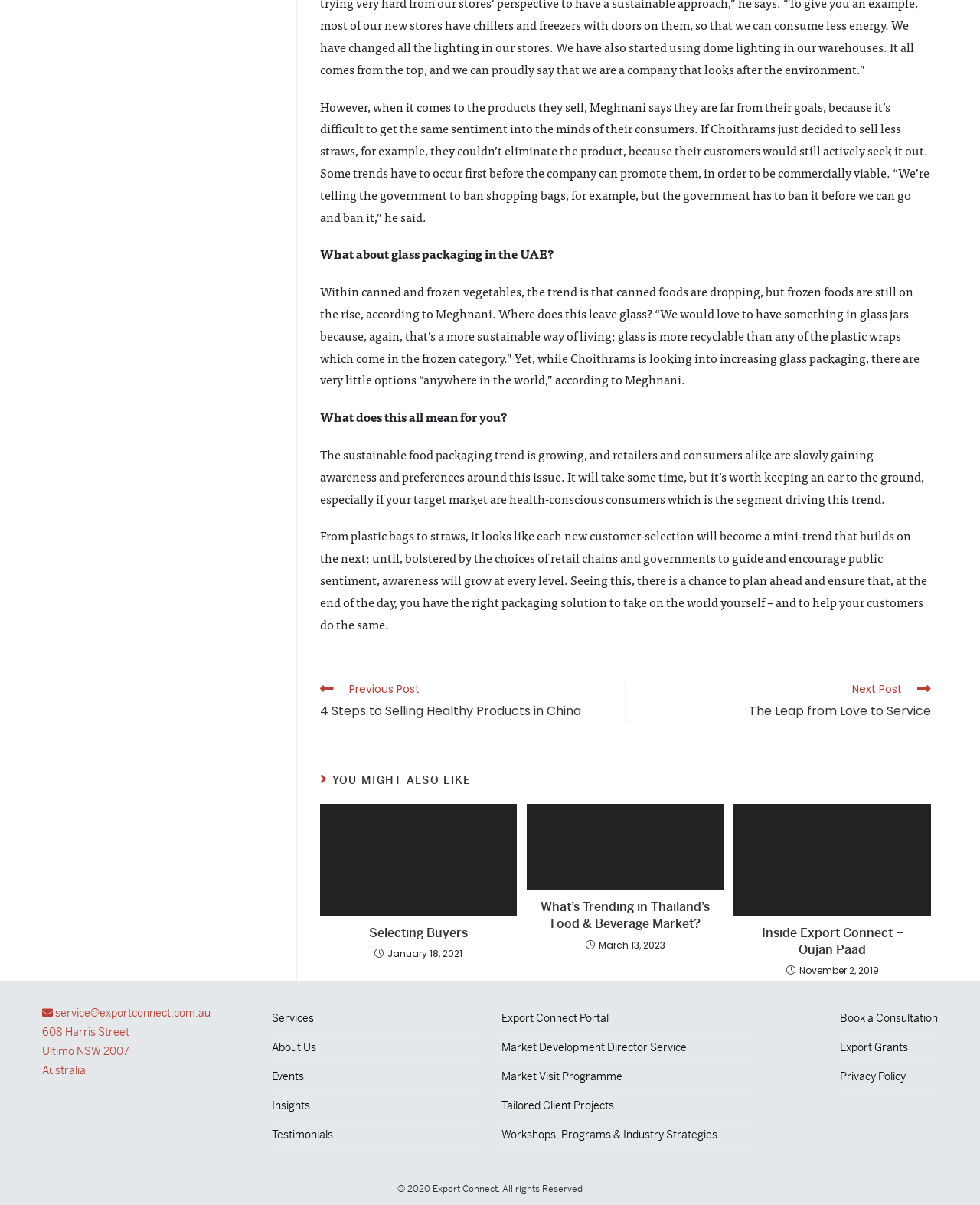Locate the bounding box coordinates of the element that needs to be clicked to carry out the instruction: "View details of MARQUEE 3M*6M POPUP". The coordinates should be given as four float numbers ranging from 0 to 1, i.e., [left, top, right, bottom].

None